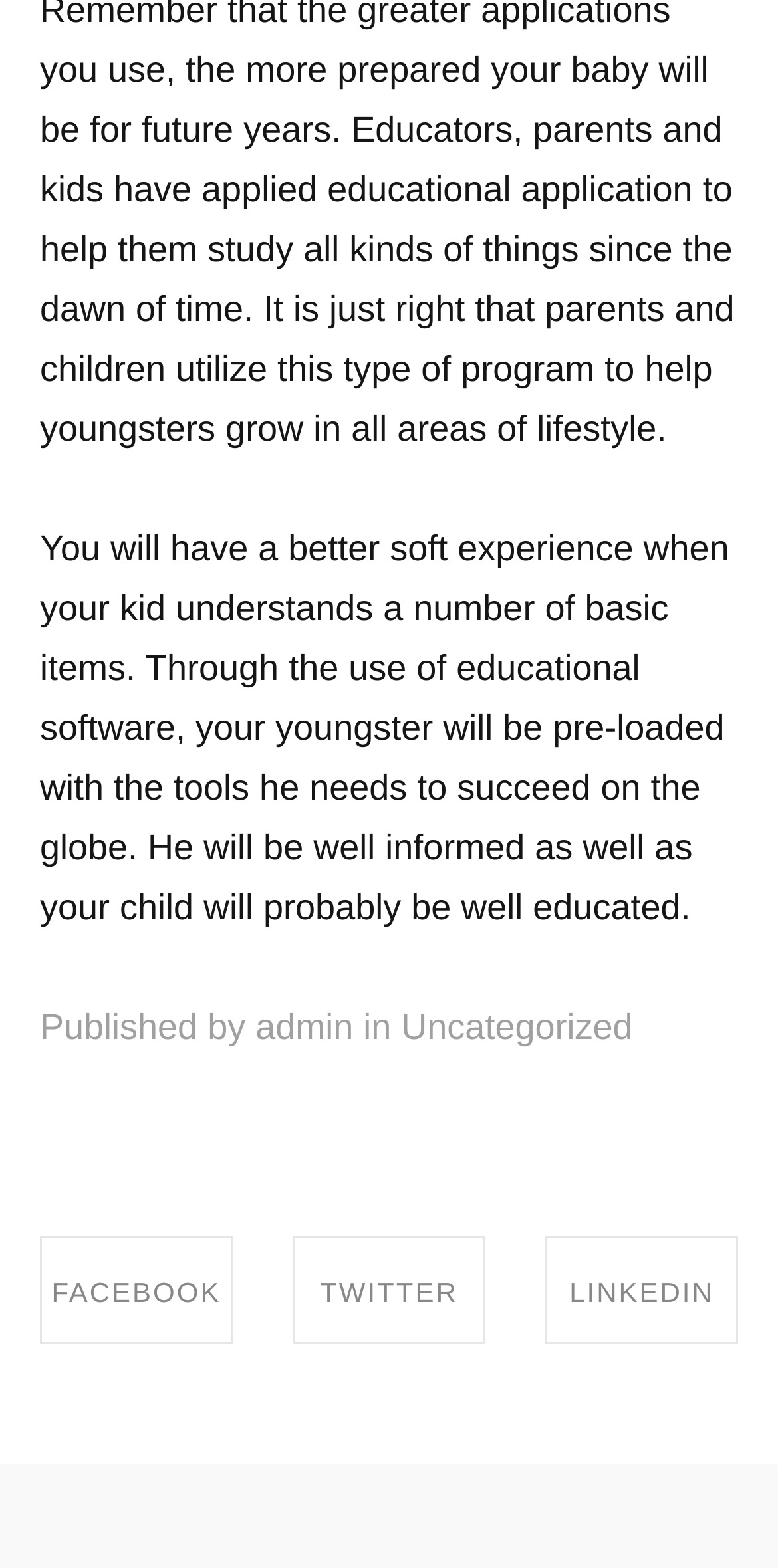What social media platforms are available for sharing?
Examine the image closely and answer the question with as much detail as possible.

The availability of social media platforms for sharing can be determined by examining the link elements with IDs 447, 449, and 451, which correspond to 'SHARE ON FACEBOOK', 'SHARE ON TWITTER', and 'DACHVERBAND-WERDER.DE' (likely a LinkedIn share link) respectively.